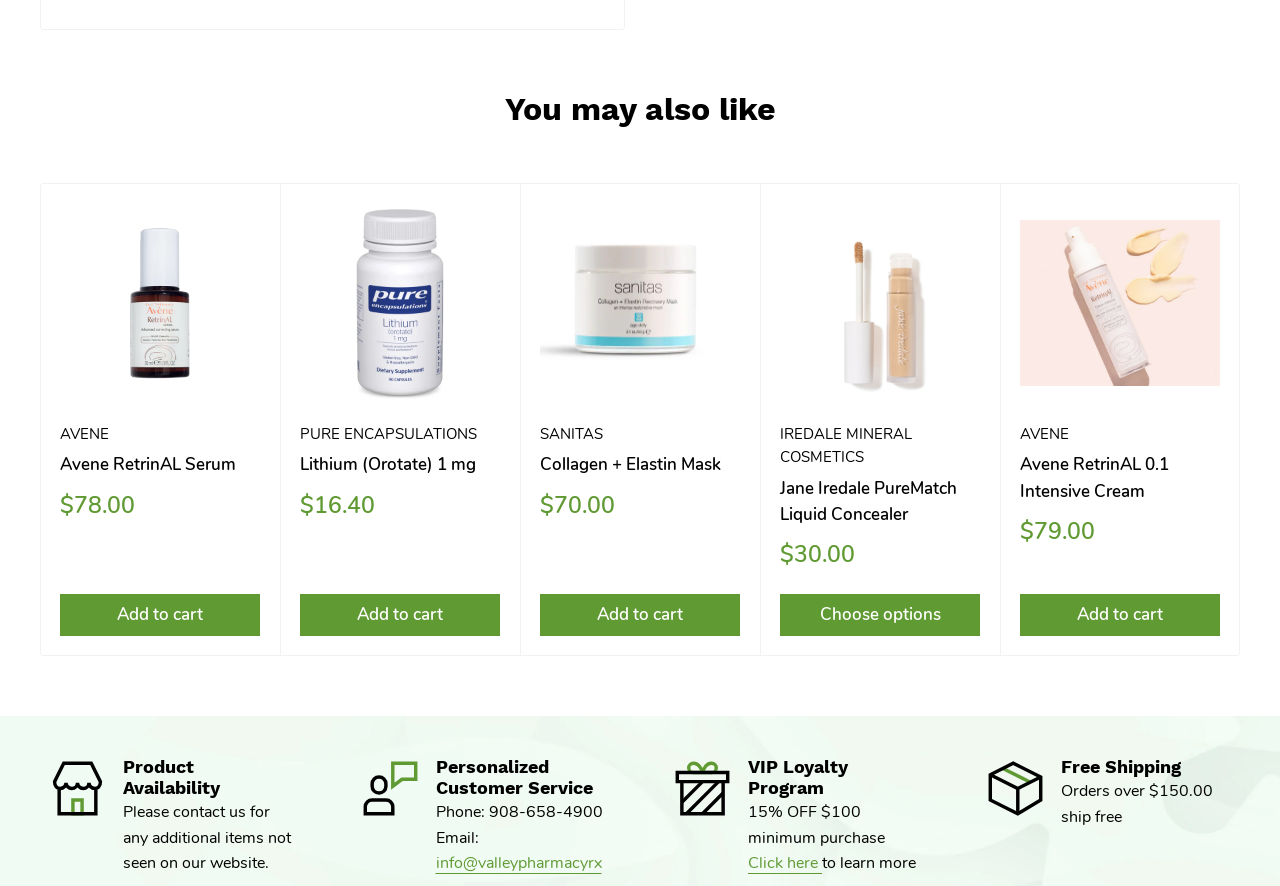What is the phone number for customer service?
Examine the image and give a concise answer in one word or a short phrase.

908-658-4900